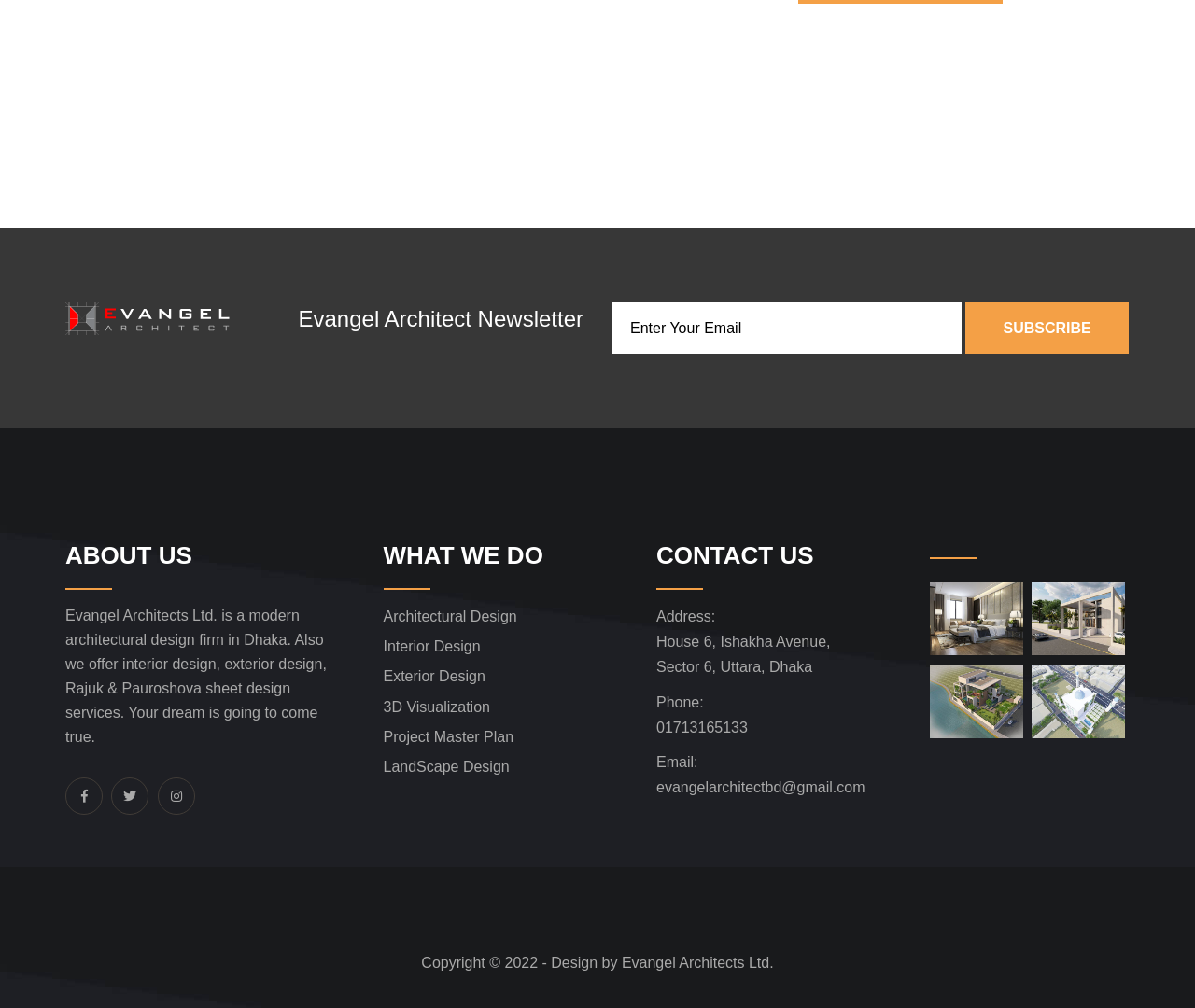What is the name of the architectural firm?
Examine the screenshot and reply with a single word or phrase.

Evangel Architects Ltd.